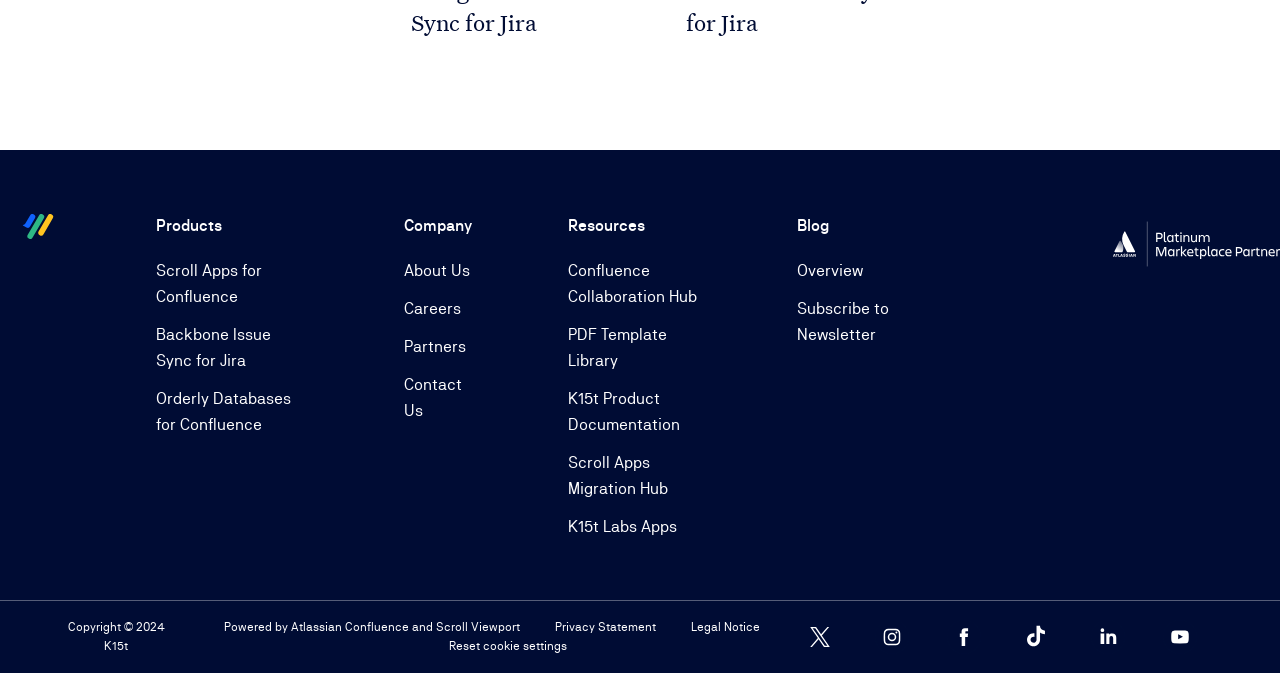Identify the bounding box coordinates for the element that needs to be clicked to fulfill this instruction: "Contact K15t". Provide the coordinates in the format of four float numbers between 0 and 1: [left, top, right, bottom].

[0.315, 0.553, 0.368, 0.63]